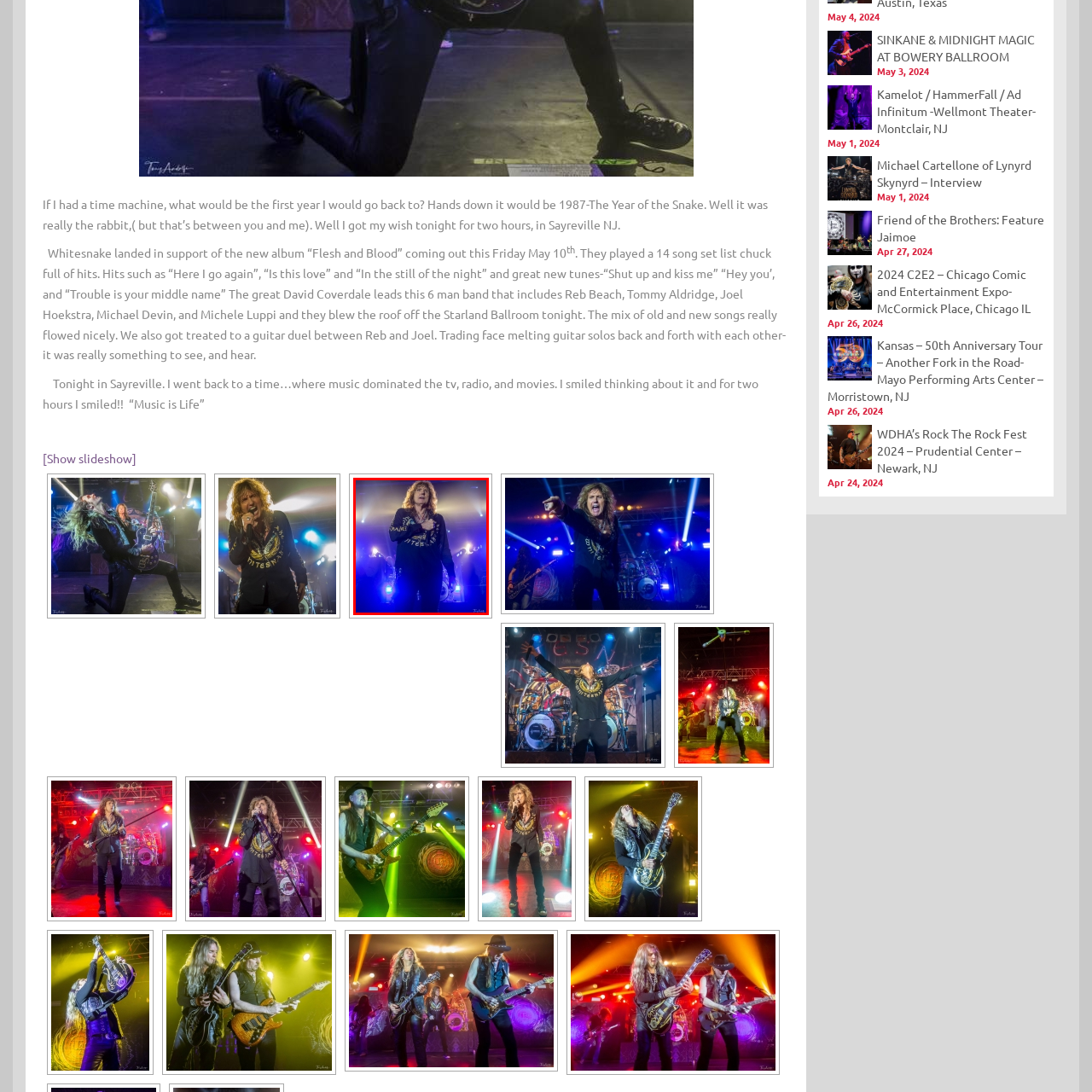Offer a detailed explanation of the scene within the red bounding box.

The image captures a dynamic moment during a live performance featuring the lead singer of Whitesnake, David Coverdale. He stands center stage, exuding charisma in a black sweatshirt adorned with intricate graphics and text that reference the band's iconic brand. With his signature tousled hair illuminated by vibrant blue and white stage lights, he appears to be deeply engaged with the audience, hand placed over his heart, conveying a sense of connection and emotion. In the background, the silhouettes of band members can be seen, enhancing the electrifying atmosphere of the concert, set in Sayreville, NJ. This performance is part of Whitesnake's tour promoting their new album, "Flesh and Blood," reflecting a blend of classic hits and fresh tracks that resonate with long-time fans and new listeners alike.